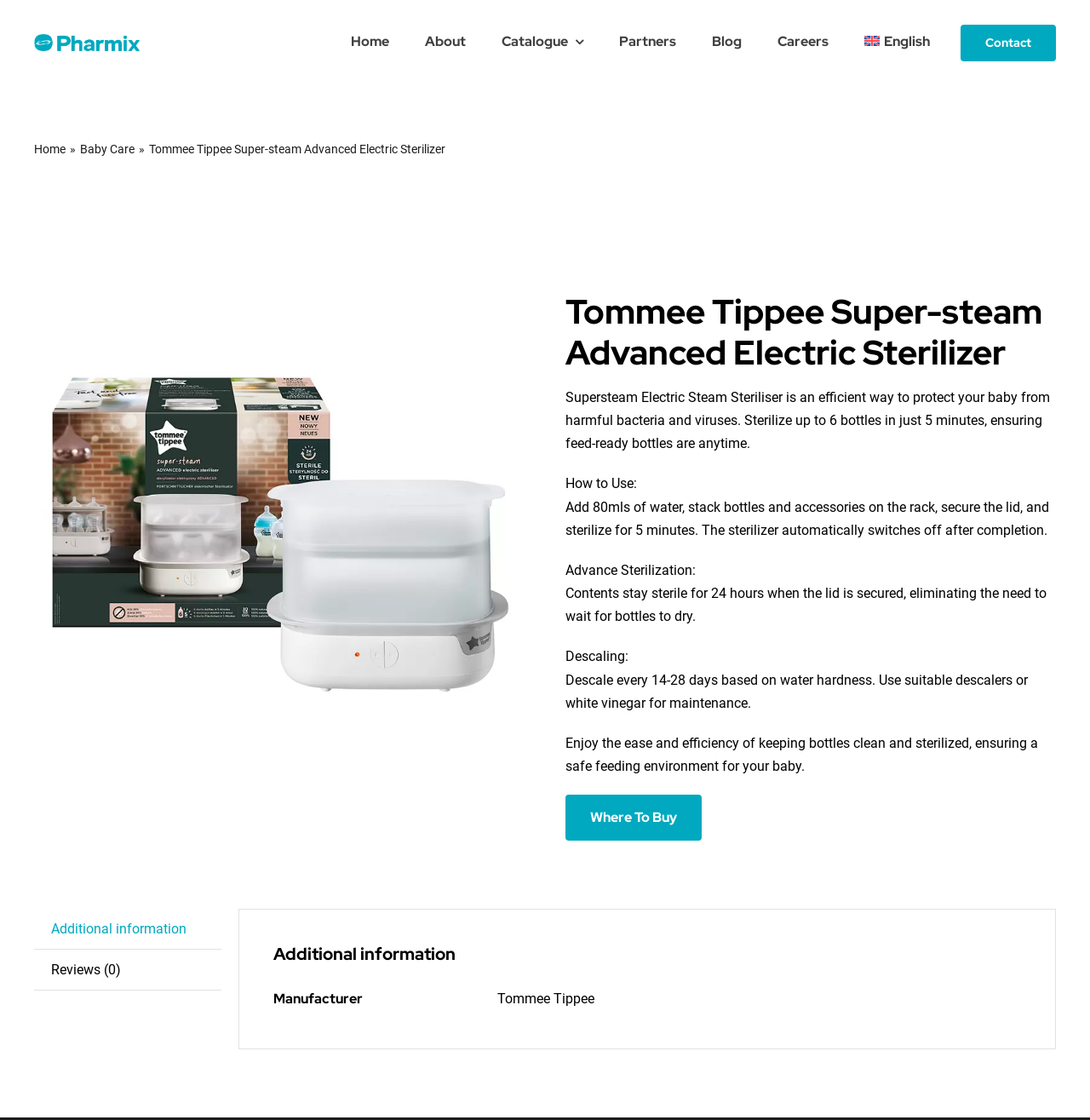Locate the bounding box coordinates of the segment that needs to be clicked to meet this instruction: "Scroll to the top of the page".

[0.904, 0.947, 0.941, 0.973]